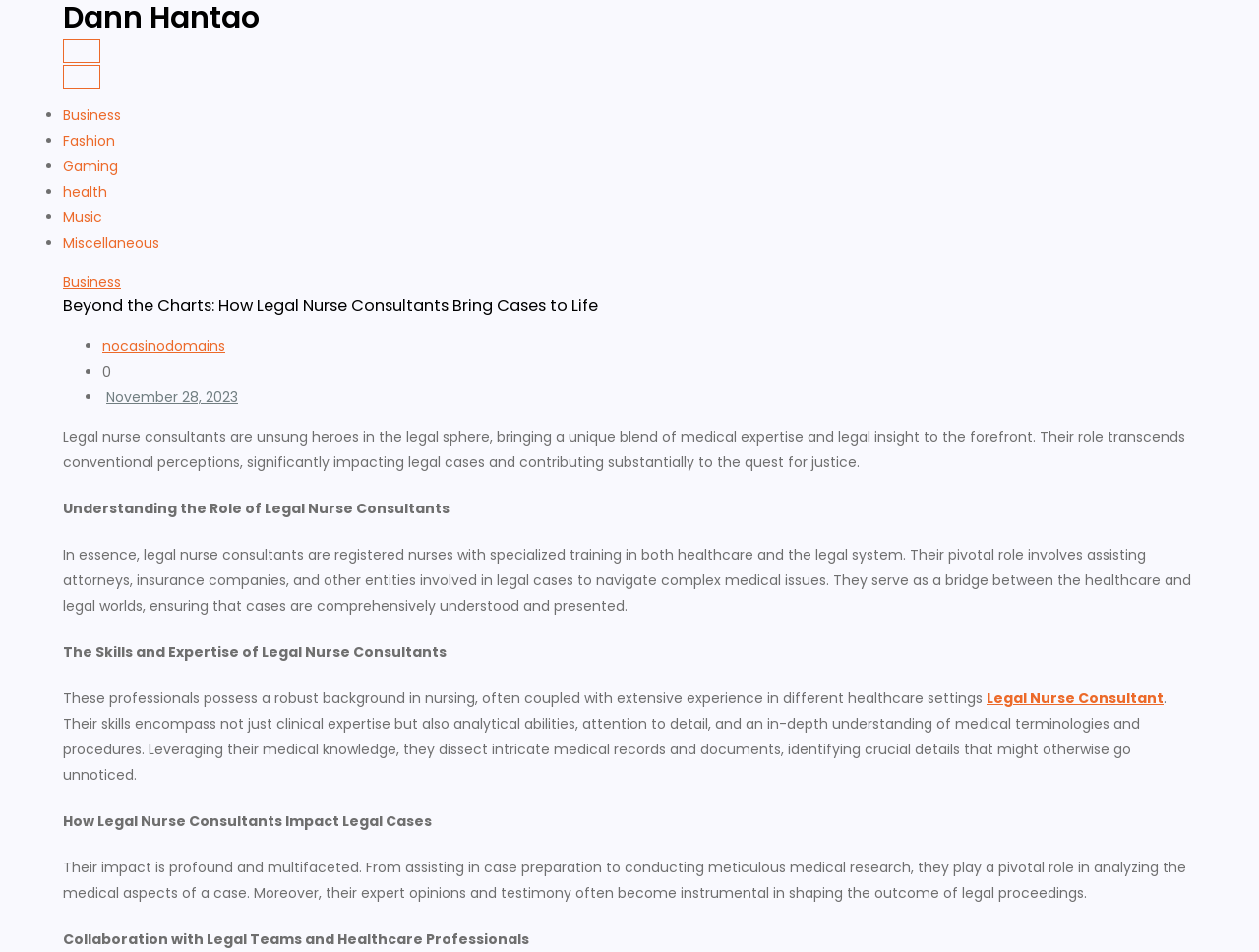What skills do legal nurse consultants possess?
Please provide a detailed answer to the question.

The webpage states that legal nurse consultants possess a robust background in nursing, often coupled with extensive experience in different healthcare settings. Their skills encompass not just clinical expertise but also analytical abilities, attention to detail, and an in-depth understanding of medical terminologies and procedures.